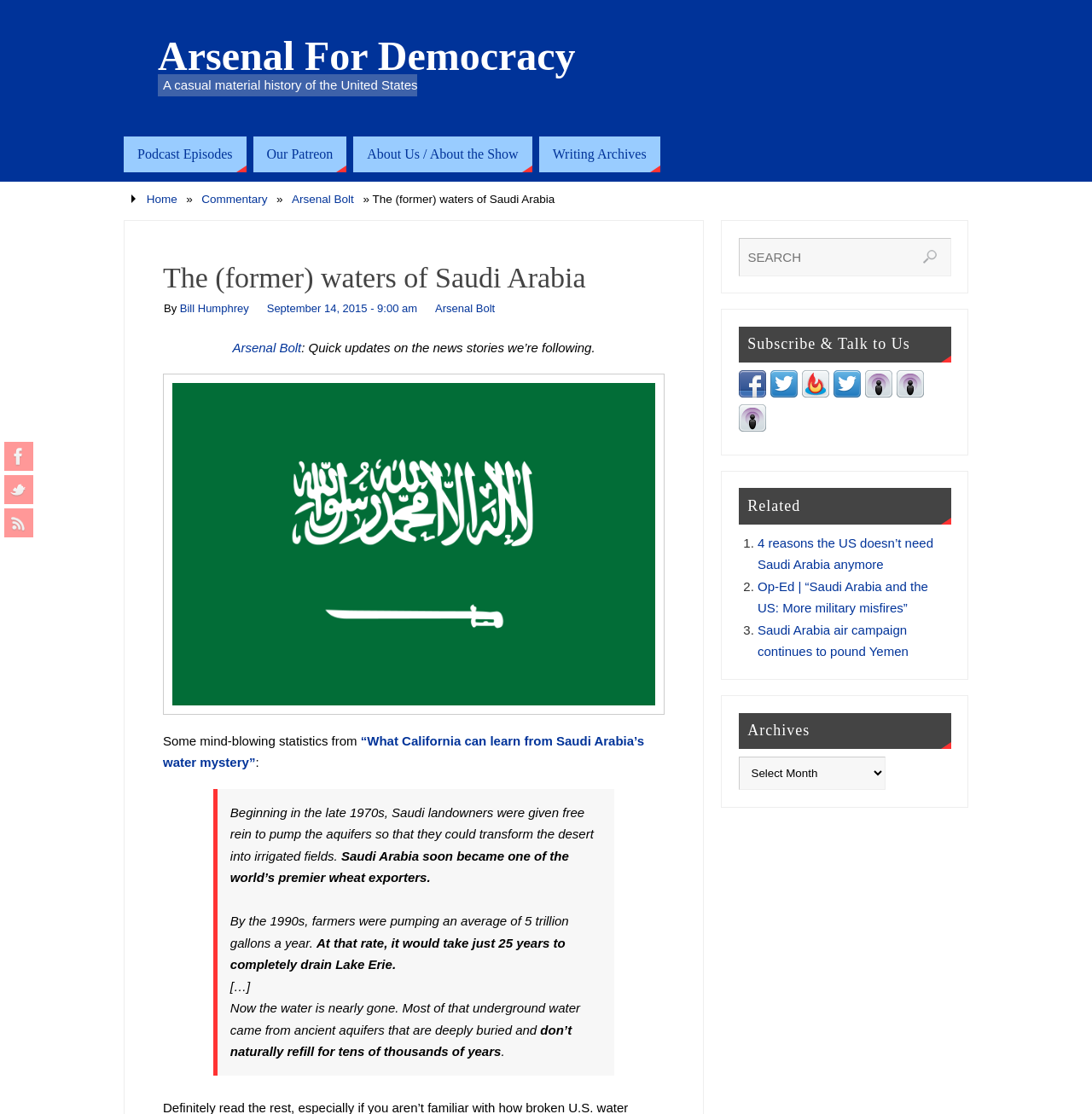From the element description title="Follow BillHumphreyMA on Twitter", predict the bounding box coordinates of the UI element. The coordinates must be specified in the format (top-left x, top-left y, bottom-right x, bottom-right y) and should be within the 0 to 1 range.

[0.763, 0.346, 0.788, 0.359]